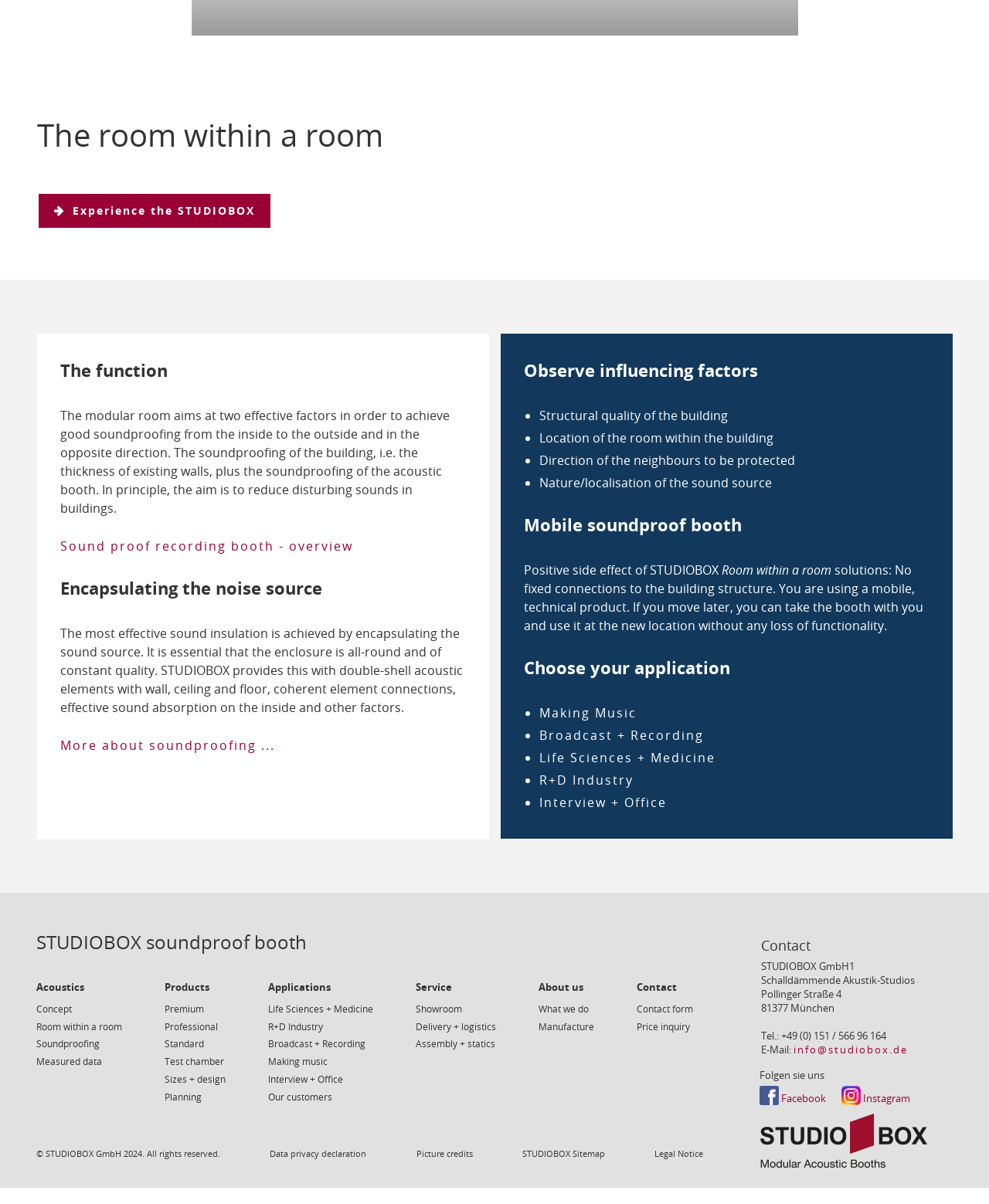Using the element description provided, determine the bounding box coordinates in the format (top-left x, top-left y, bottom-right x, bottom-right y). Ensure that all values are floating point numbers between 0 and 1. Element description: Soundproofing

[0.037, 0.862, 0.101, 0.872]